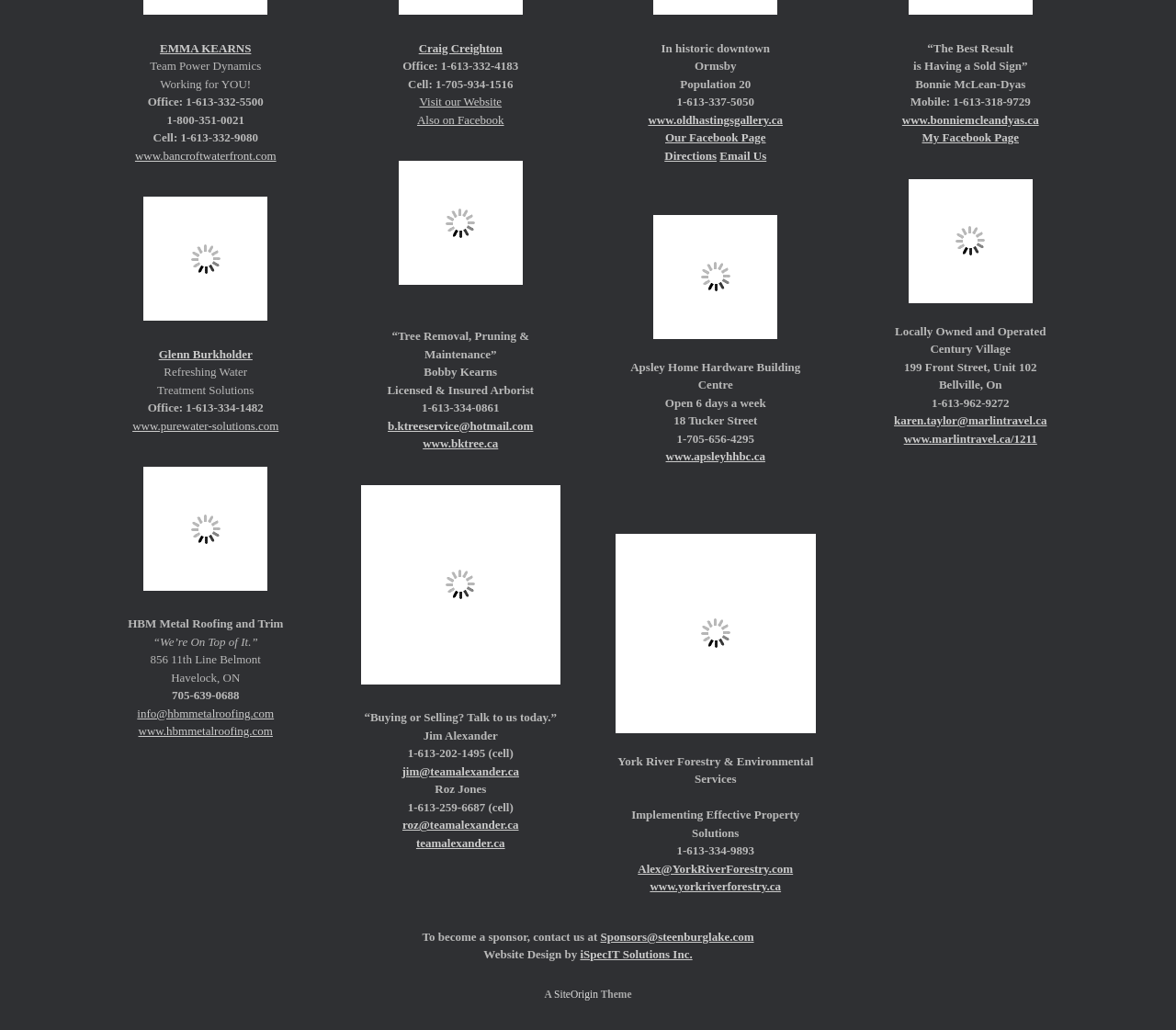Locate the bounding box coordinates of the clickable area to execute the instruction: "Visit Emma Kearns' website". Provide the coordinates as four float numbers between 0 and 1, represented as [left, top, right, bottom].

[0.136, 0.04, 0.214, 0.053]